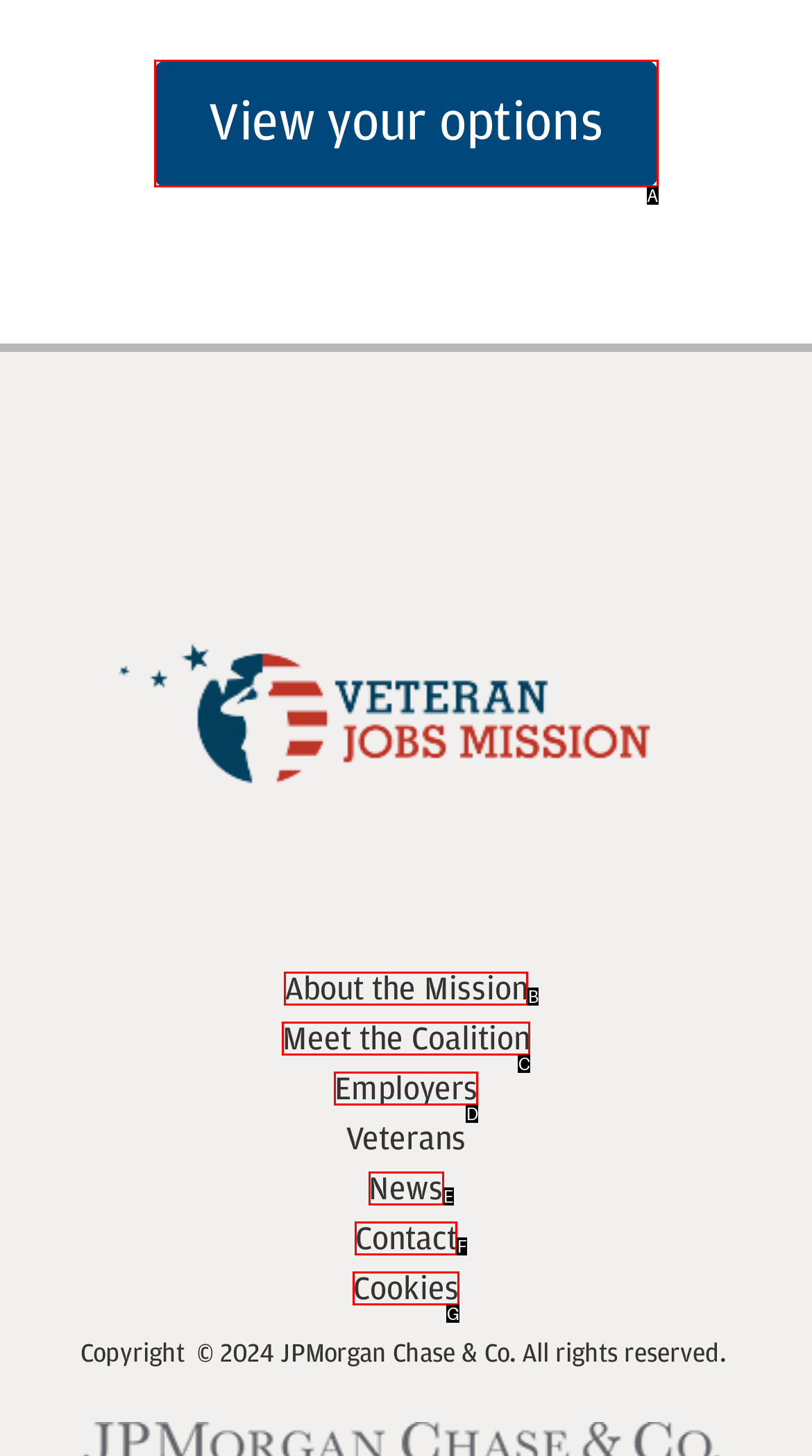Based on the description: Meet the Coalition
Select the letter of the corresponding UI element from the choices provided.

C